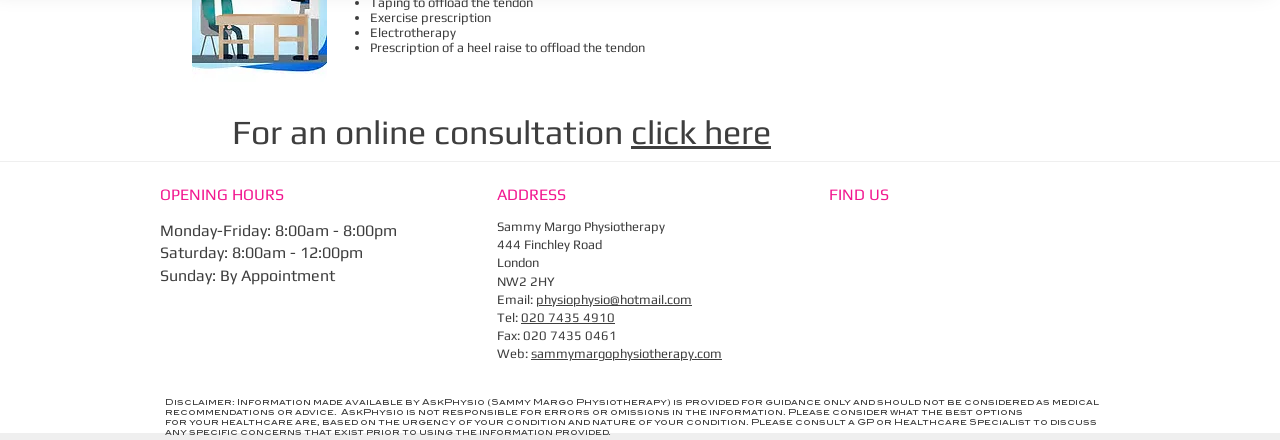Please find the bounding box for the UI component described as follows: "sammymargophysiotherapy.com".

[0.415, 0.787, 0.564, 0.821]